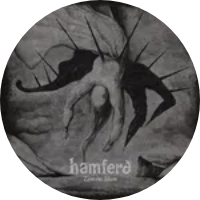What is the genre of music associated with the band Hamferð?
Refer to the image and give a detailed answer to the query.

The caption describes Hamferð as a 'Faroese doom metal band', indicating that the genre of music associated with the band is doom metal.